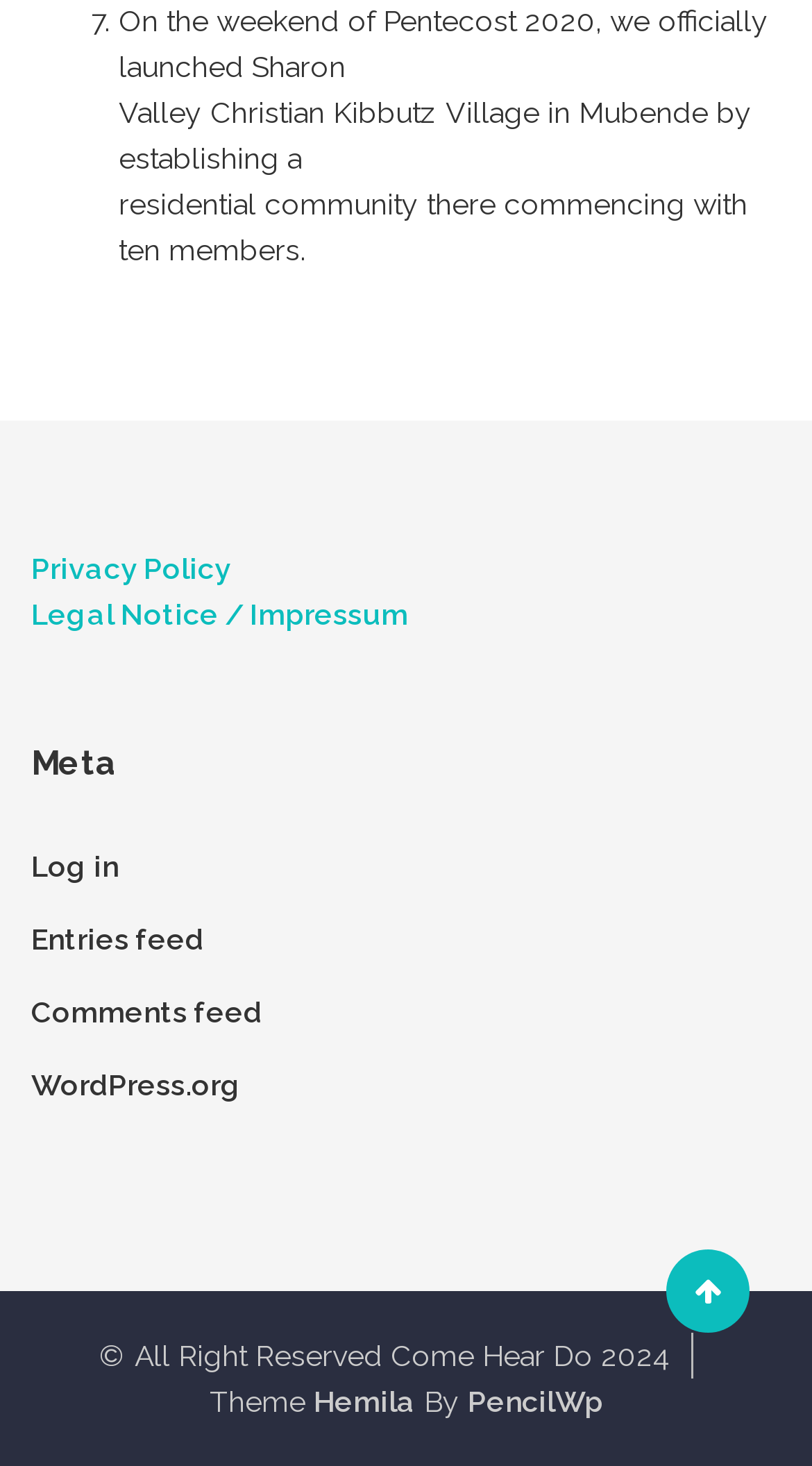Predict the bounding box for the UI component with the following description: "WordPress.org".

[0.038, 0.728, 0.297, 0.751]